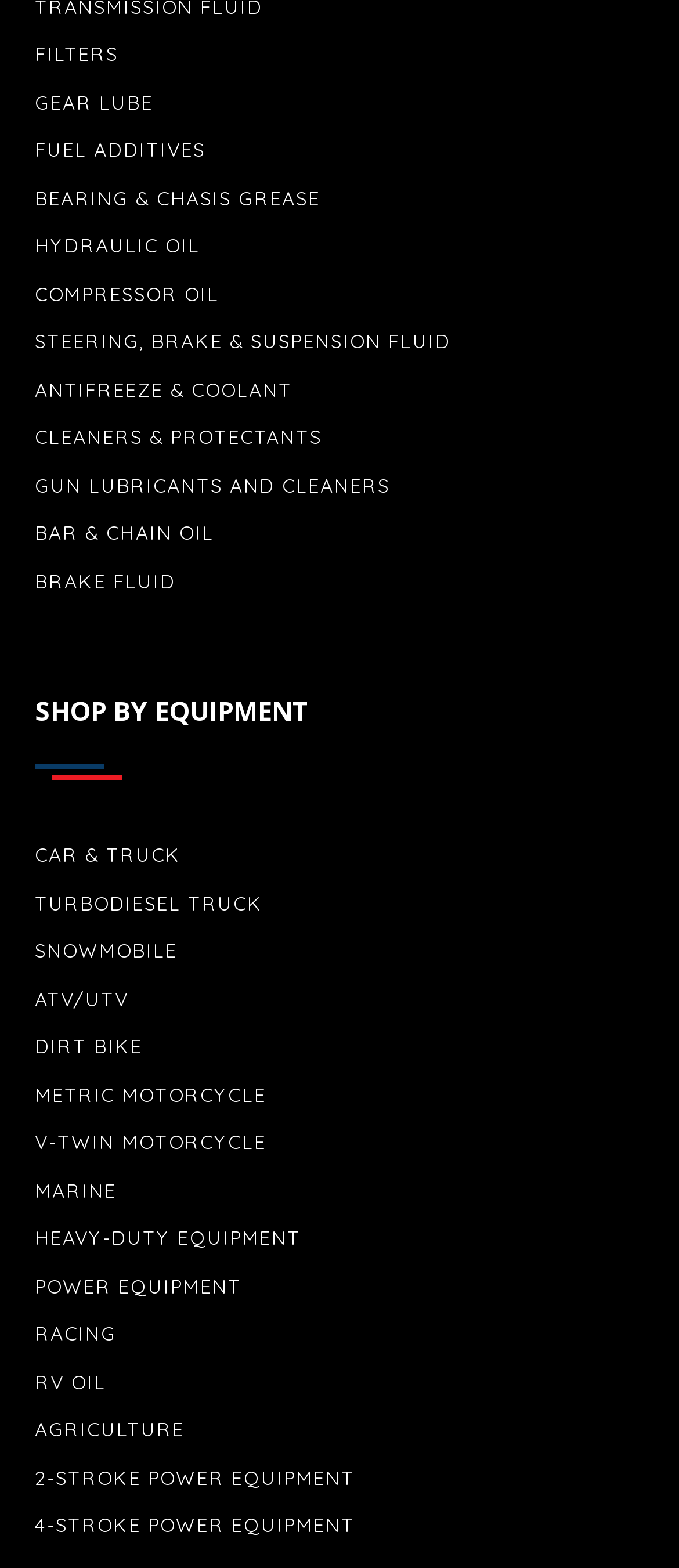Calculate the bounding box coordinates for the UI element based on the following description: "Steering, Brake & Suspension Fluid". Ensure the coordinates are four float numbers between 0 and 1, i.e., [left, top, right, bottom].

[0.051, 0.21, 0.664, 0.225]